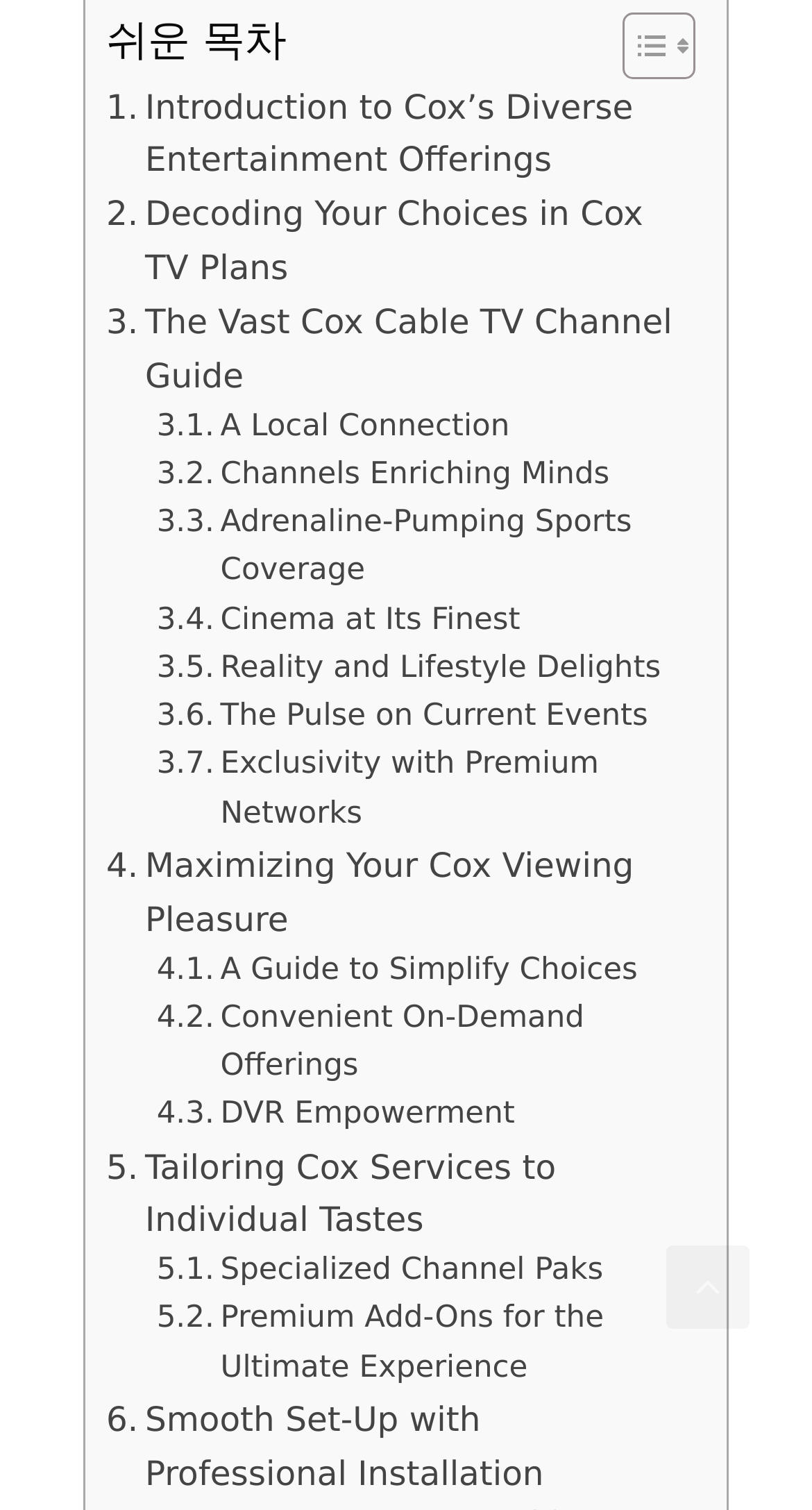Locate the bounding box coordinates of the element that should be clicked to execute the following instruction: "Read Introduction to Cox’s Diverse Entertainment Offerings".

[0.131, 0.053, 0.844, 0.124]